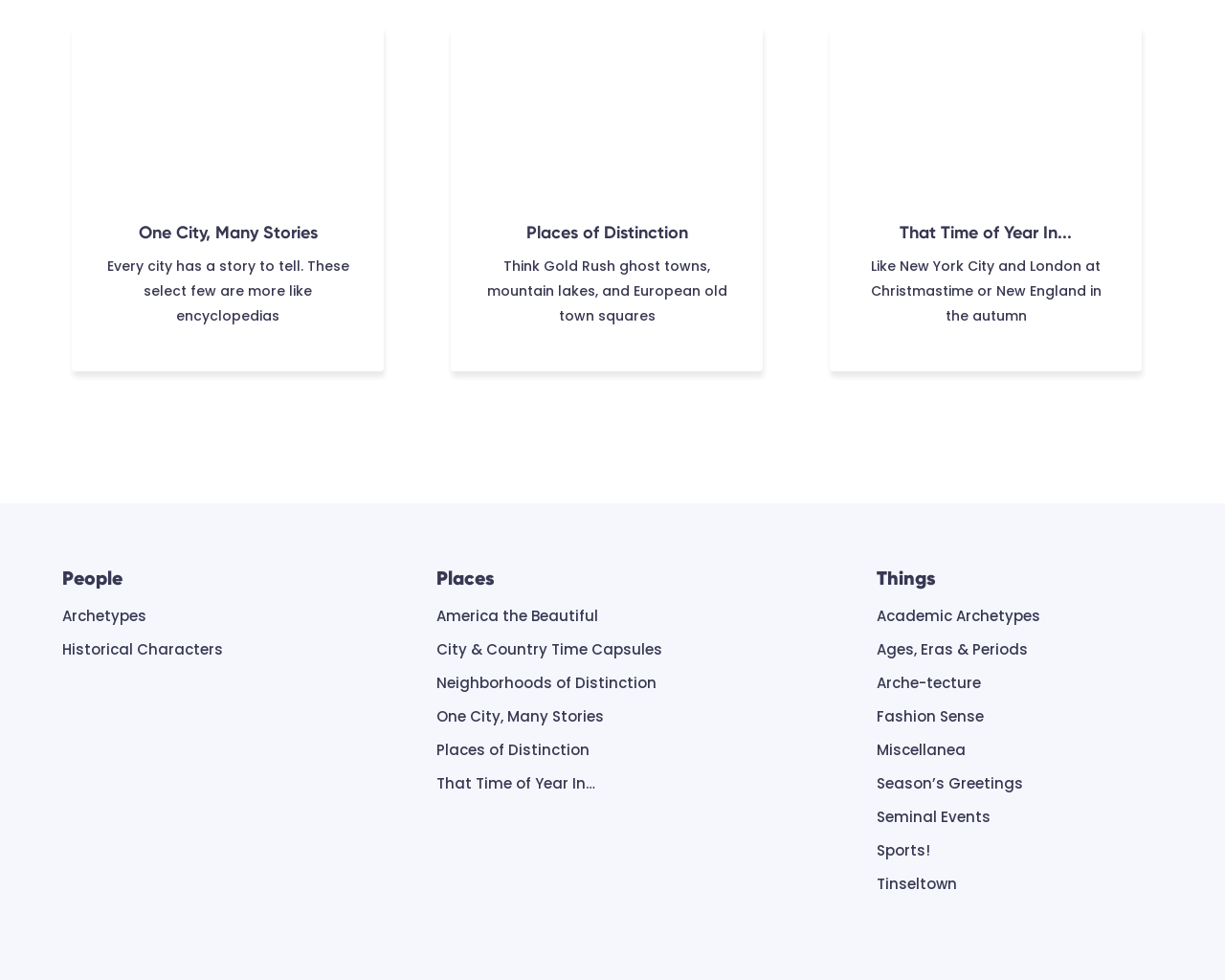Give a one-word or phrase response to the following question: How many links are listed under 'Things'?

10